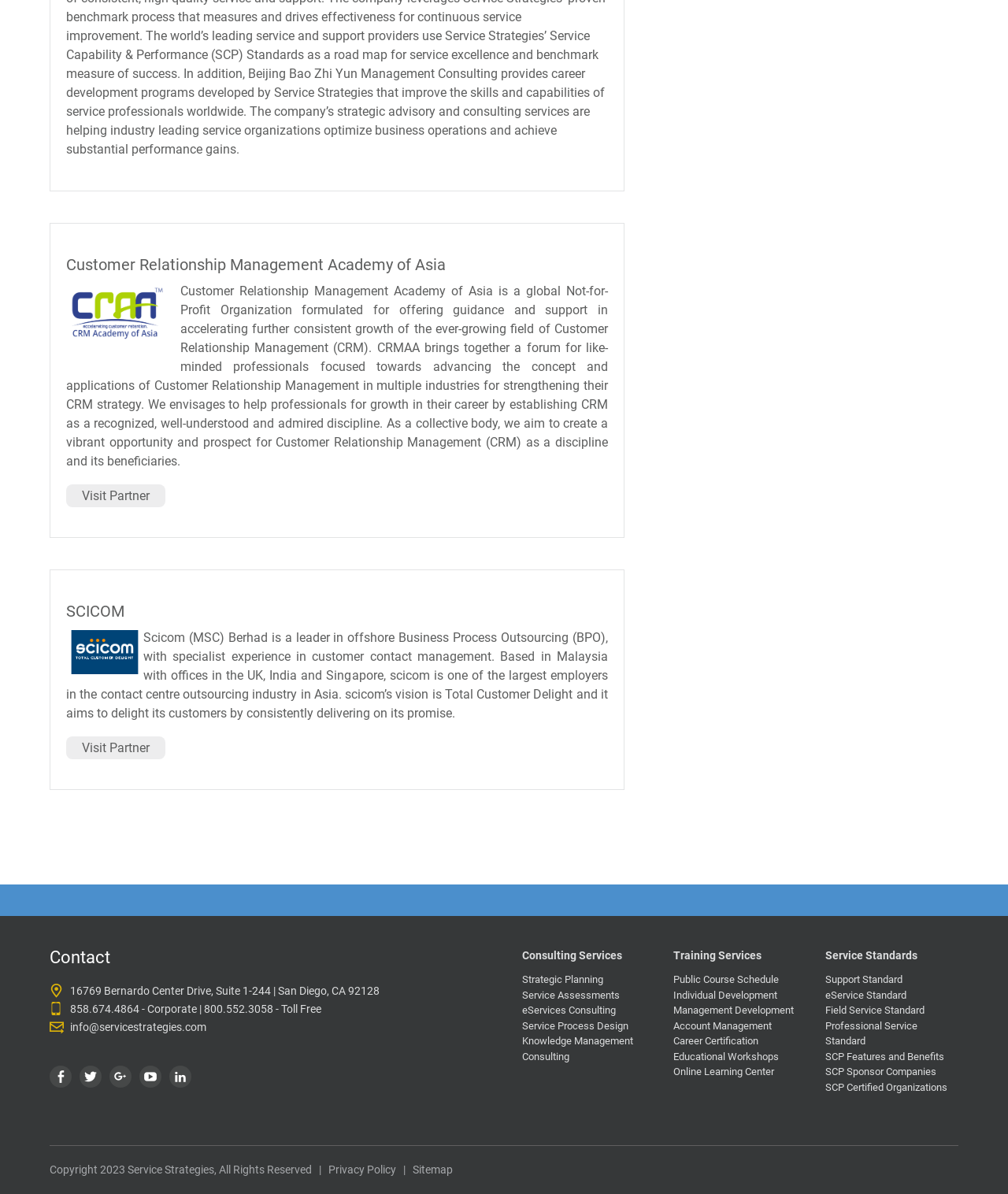Please respond to the question using a single word or phrase:
What is the copyright year of Service Strategies?

2023